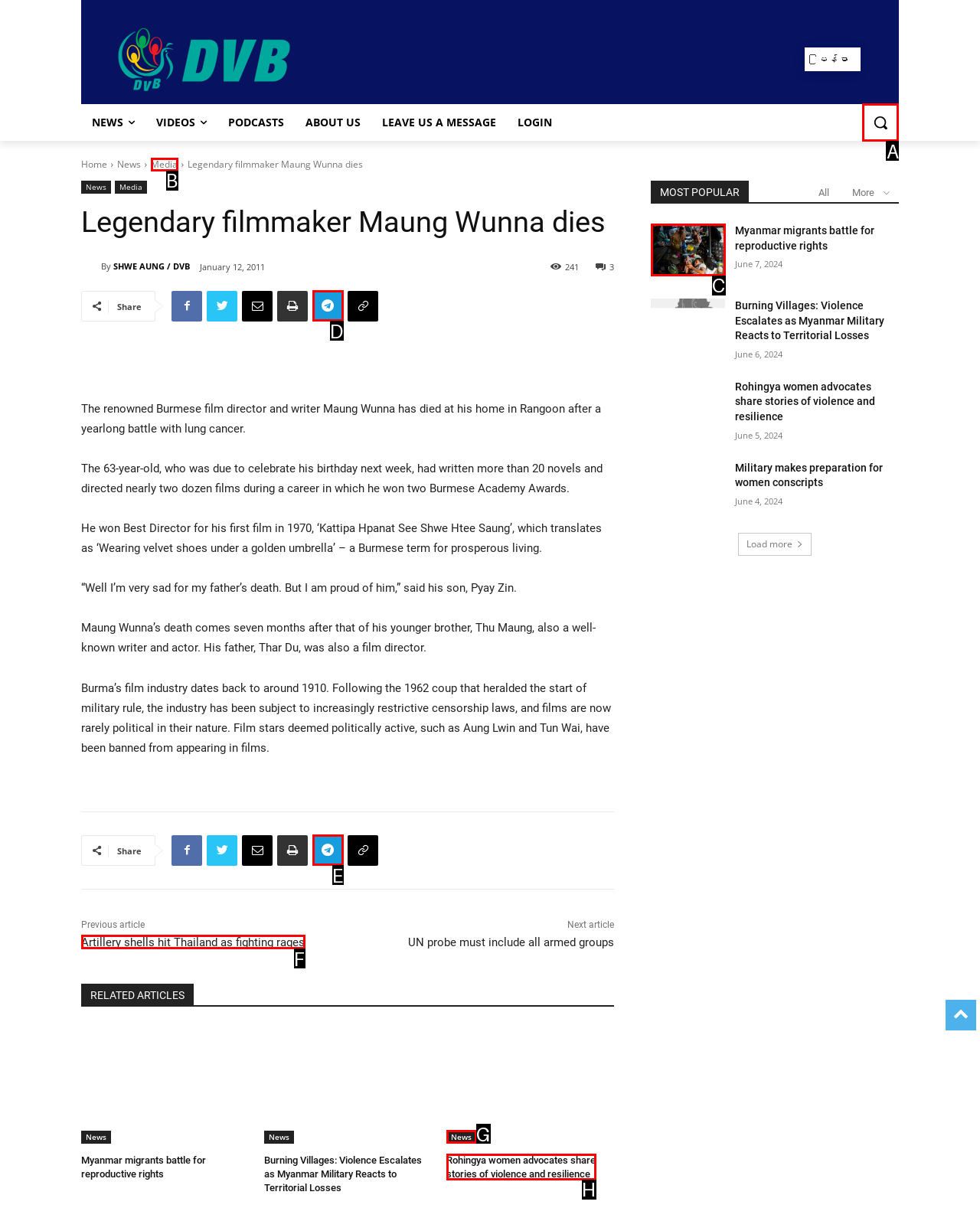Which option should you click on to fulfill this task: Click the 'Search' button? Answer with the letter of the correct choice.

A